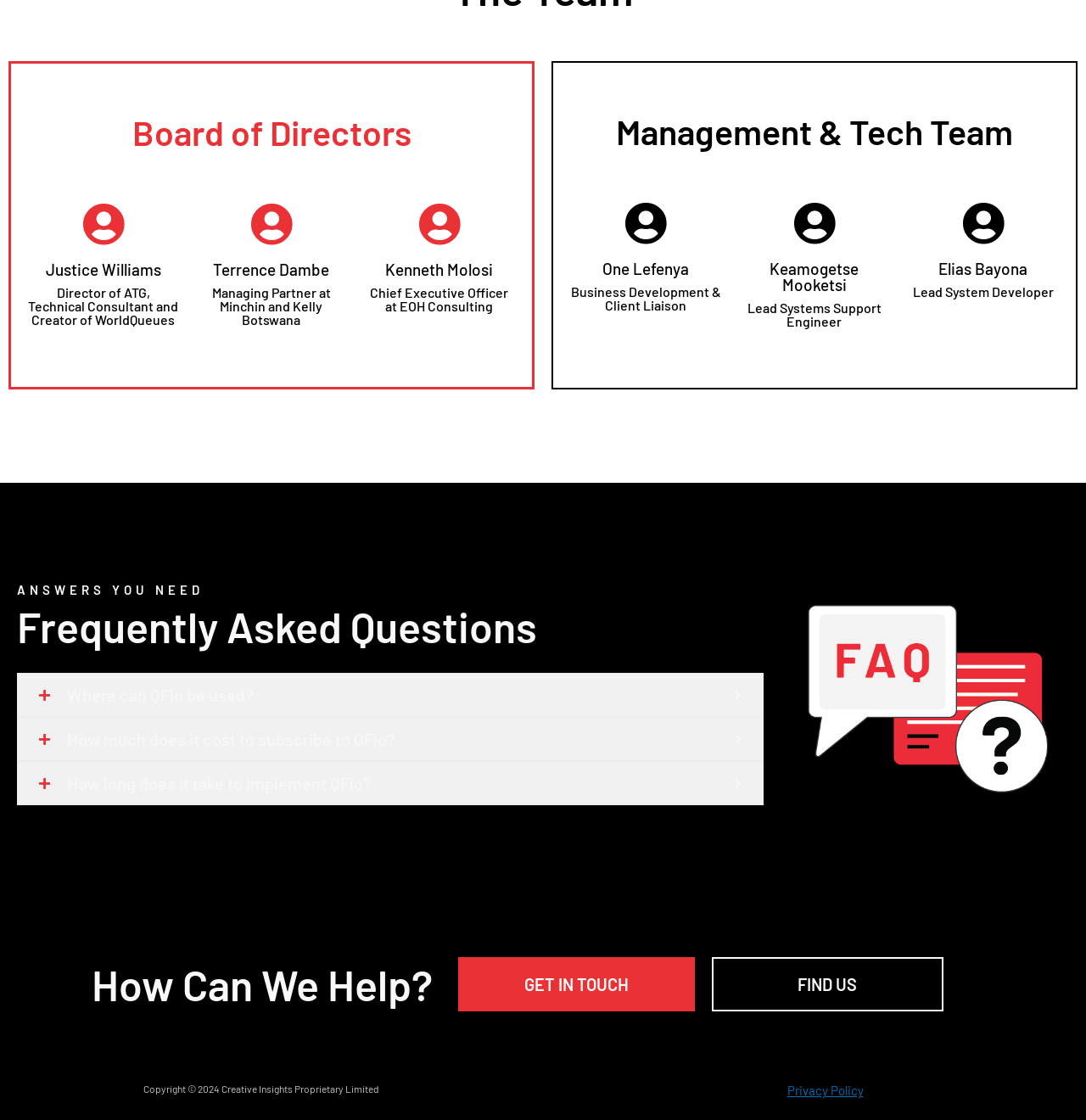Please find the bounding box for the UI component described as follows: "GET IN TOUCH".

[0.422, 0.855, 0.64, 0.903]